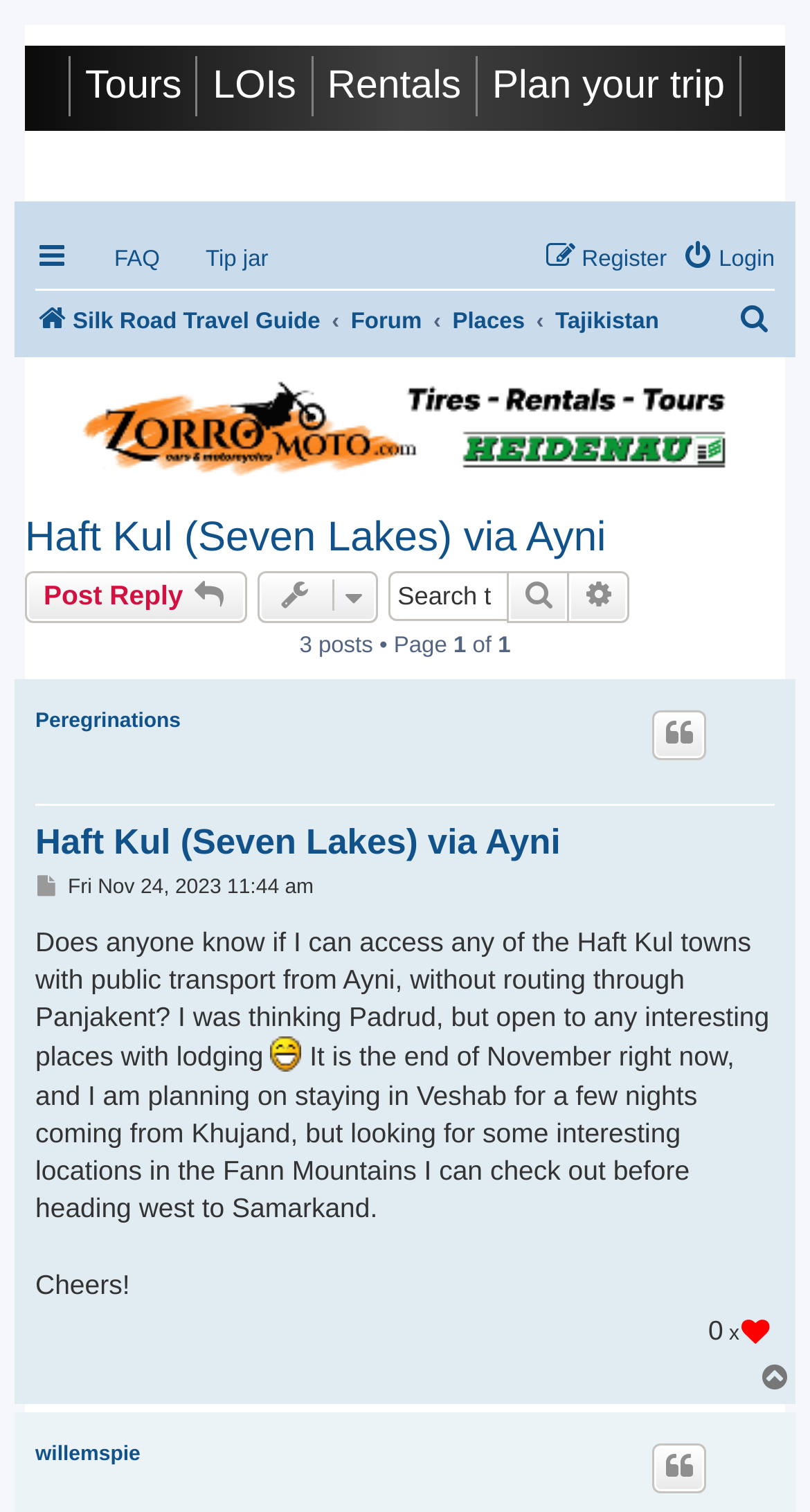Using the provided element description, identify the bounding box coordinates as (top-left x, top-left y, bottom-right x, bottom-right y). Ensure all values are between 0 and 1. Description: Advanced search

[0.704, 0.378, 0.778, 0.411]